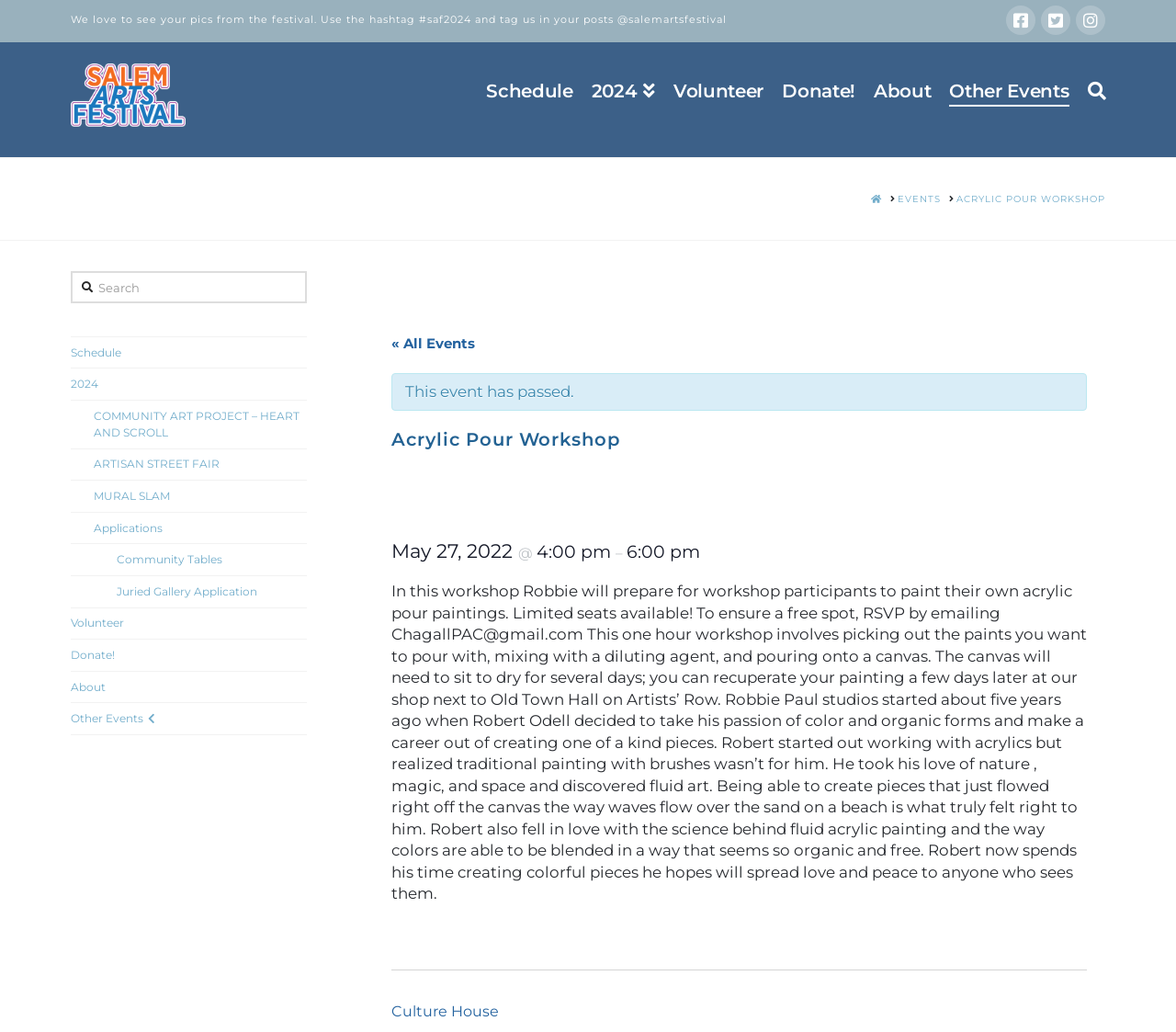What is the purpose of the workshop?
Look at the image and construct a detailed response to the question.

I found the answer by reading the static text that describes the workshop. It says 'In this workshop Robbie will prepare for workshop participants to paint their own acrylic pour paintings.' This suggests that the purpose of the workshop is for participants to paint their own acrylic pour paintings.